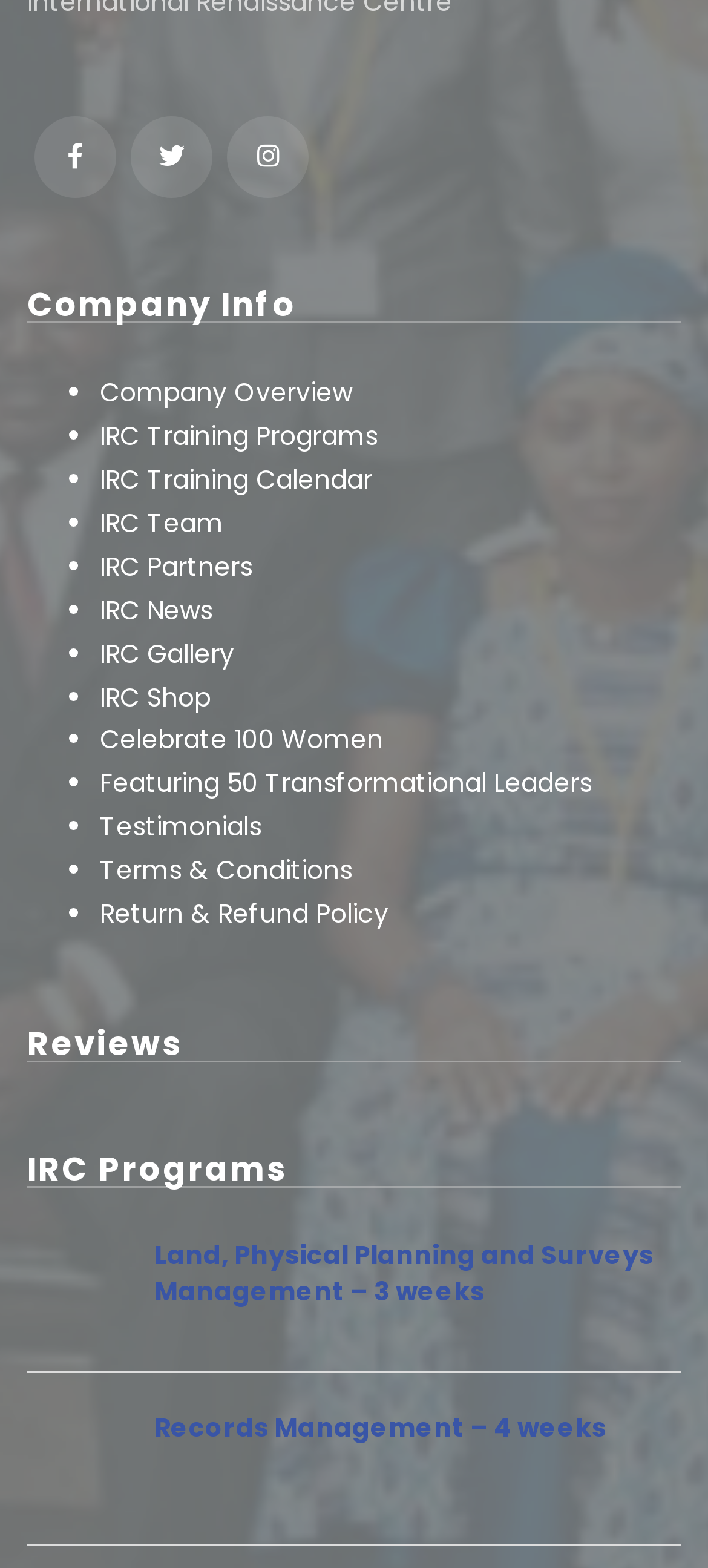Pinpoint the bounding box coordinates for the area that should be clicked to perform the following instruction: "Click the 'Geeky Sweetie' link".

None